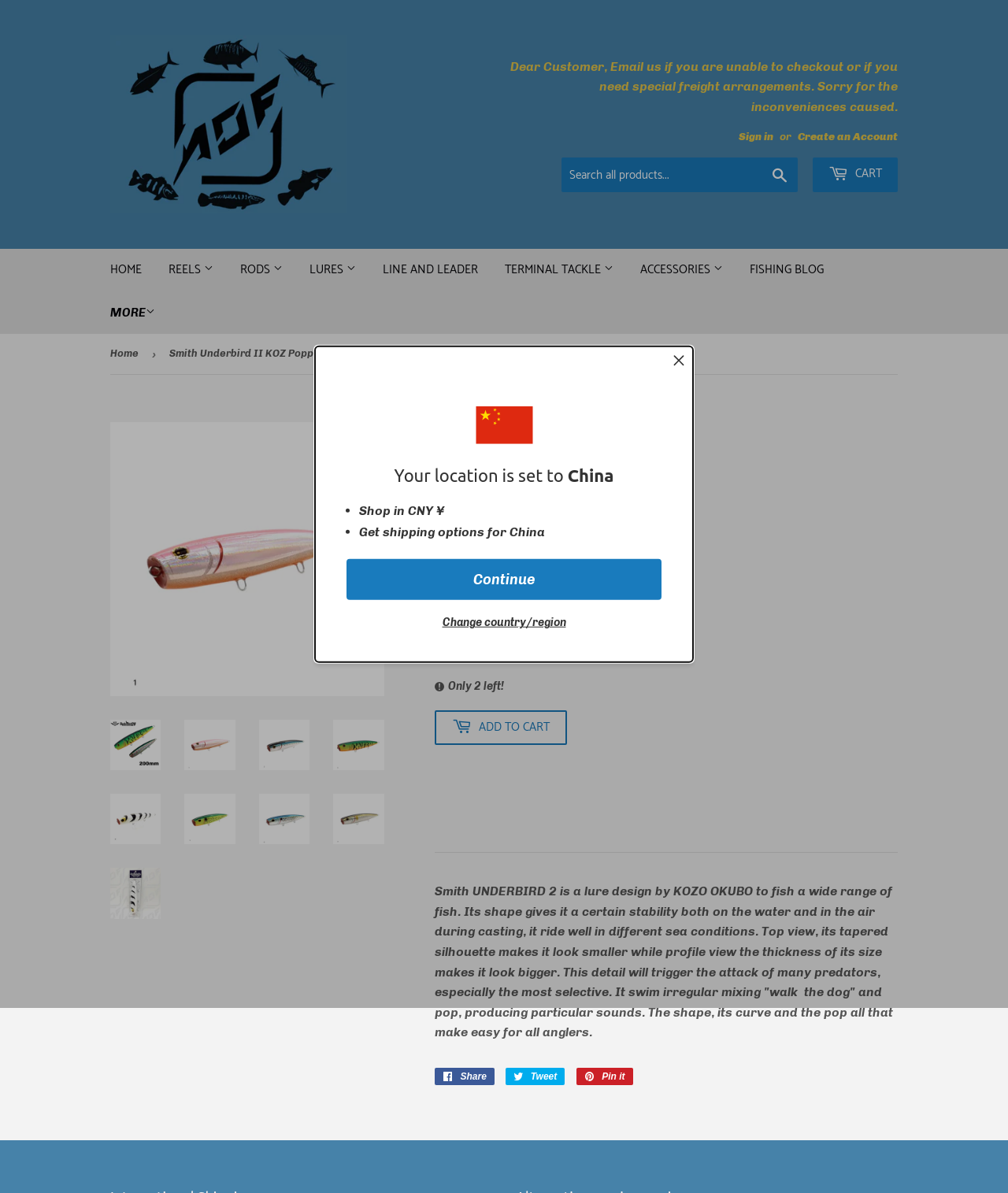Provide the bounding box coordinates for the specified HTML element described in this description: "Tulala". The coordinates should be four float numbers ranging from 0 to 1, in the format [left, top, right, bottom].

[0.227, 0.39, 0.335, 0.419]